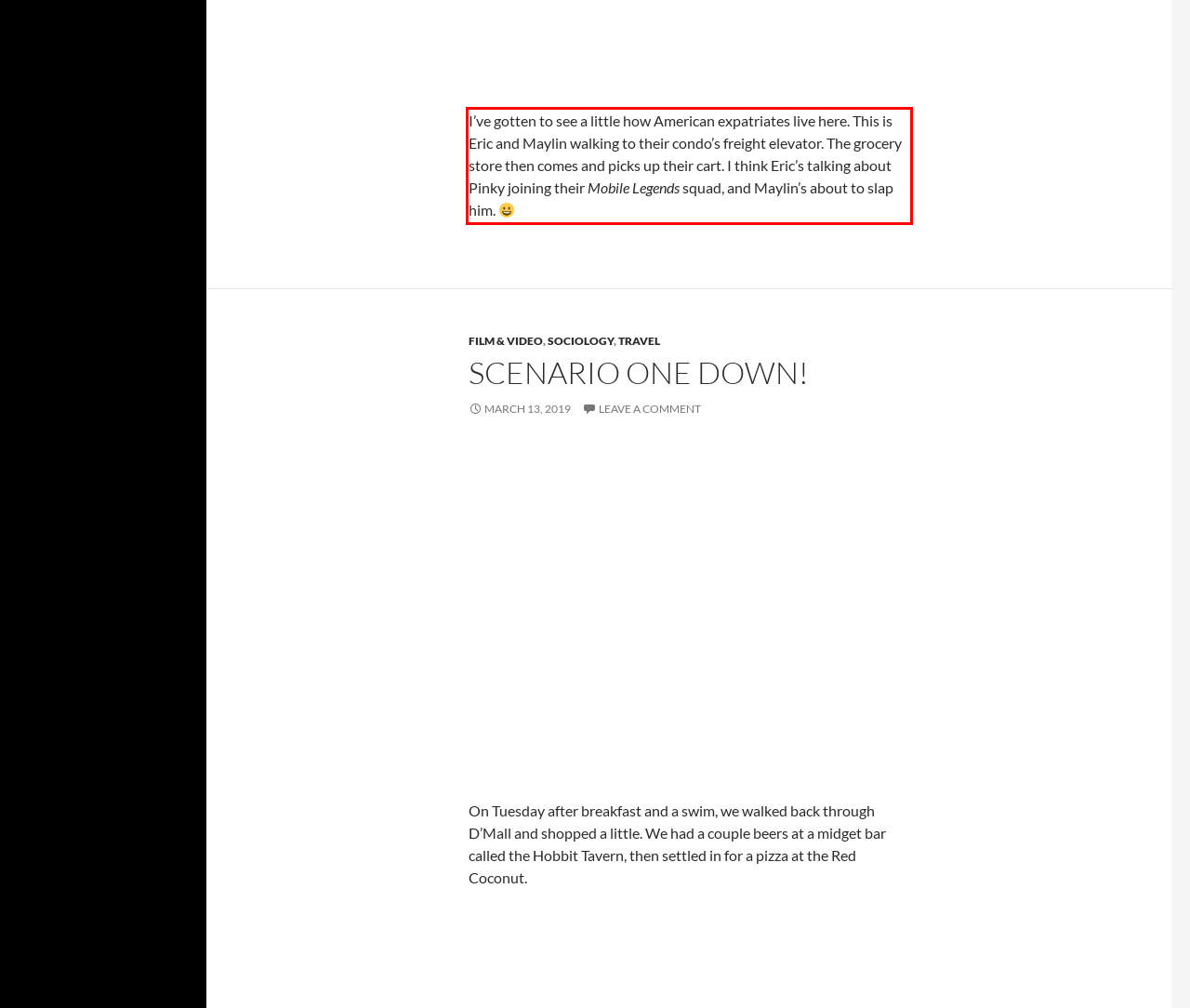Look at the webpage screenshot and recognize the text inside the red bounding box.

I’ve gotten to see a little how American expatriates live here. This is Eric and Maylin walking to their condo’s freight elevator. The grocery store then comes and picks up their cart. I think Eric’s talking about Pinky joining their Mobile Legends squad, and Maylin’s about to slap him.